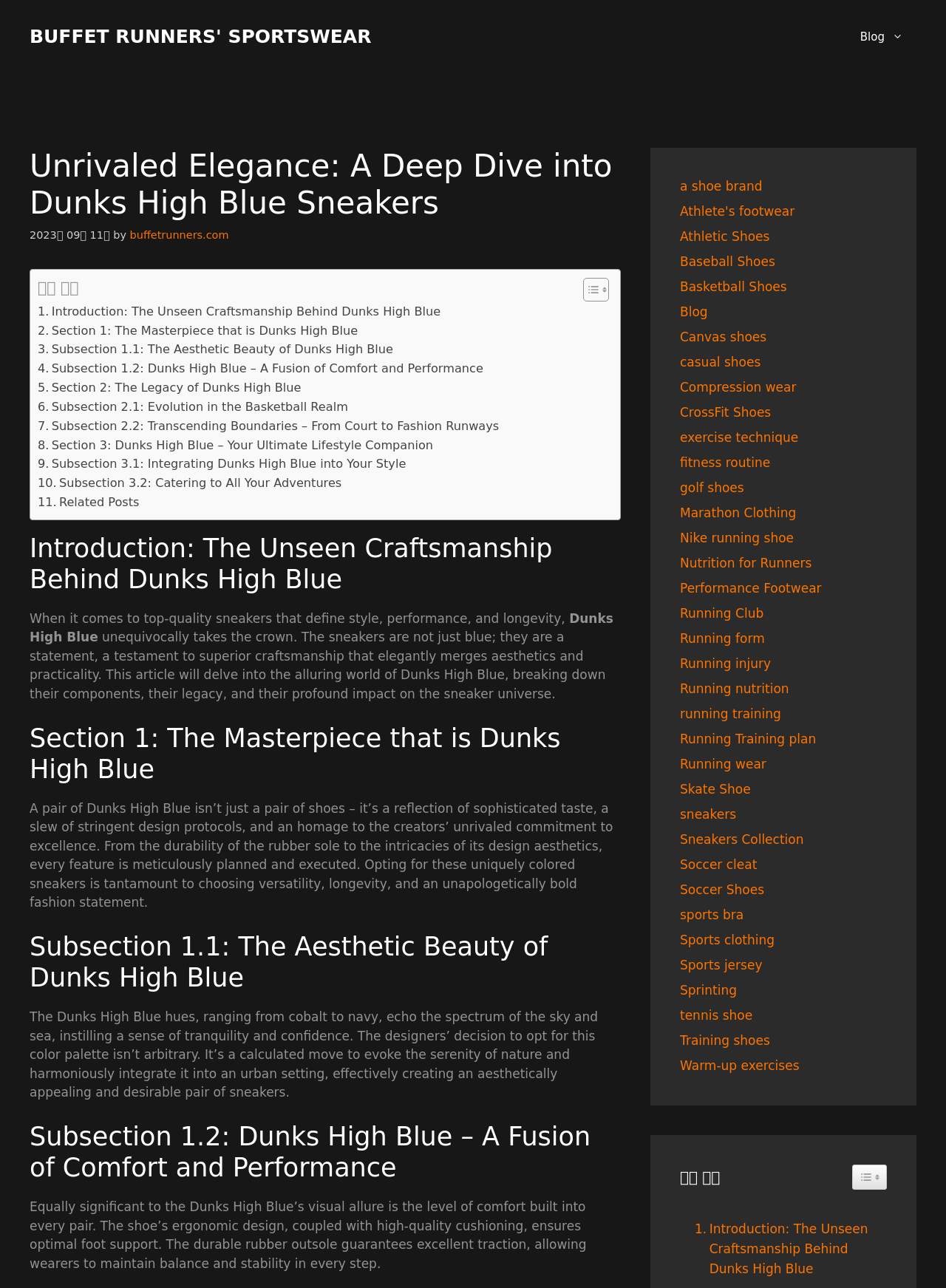What is the type of content presented in the 'Related Posts' section?
Using the image, answer in one word or phrase.

Links